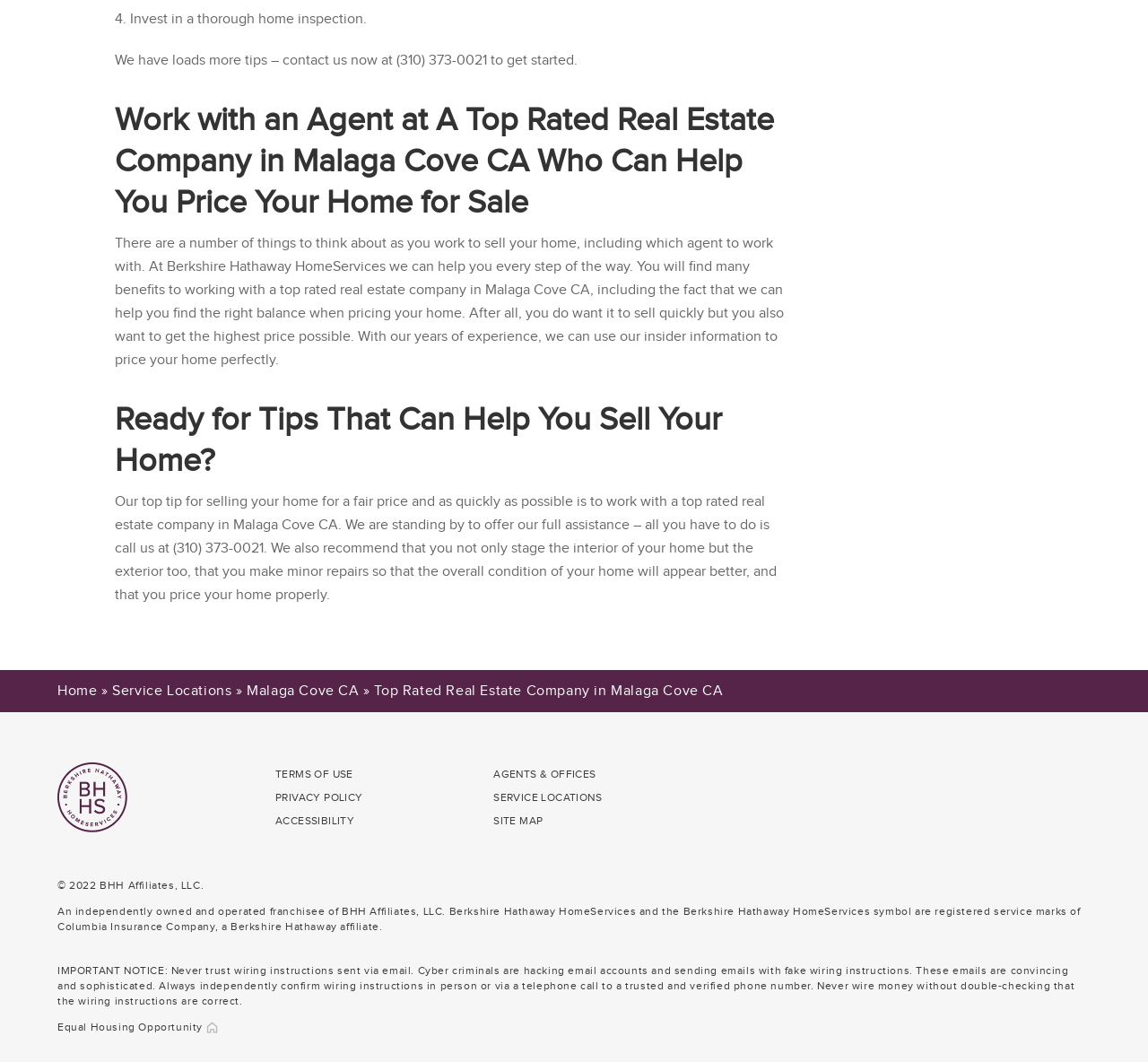From the webpage screenshot, predict the bounding box of the UI element that matches this description: "Home".

[0.05, 0.643, 0.085, 0.659]